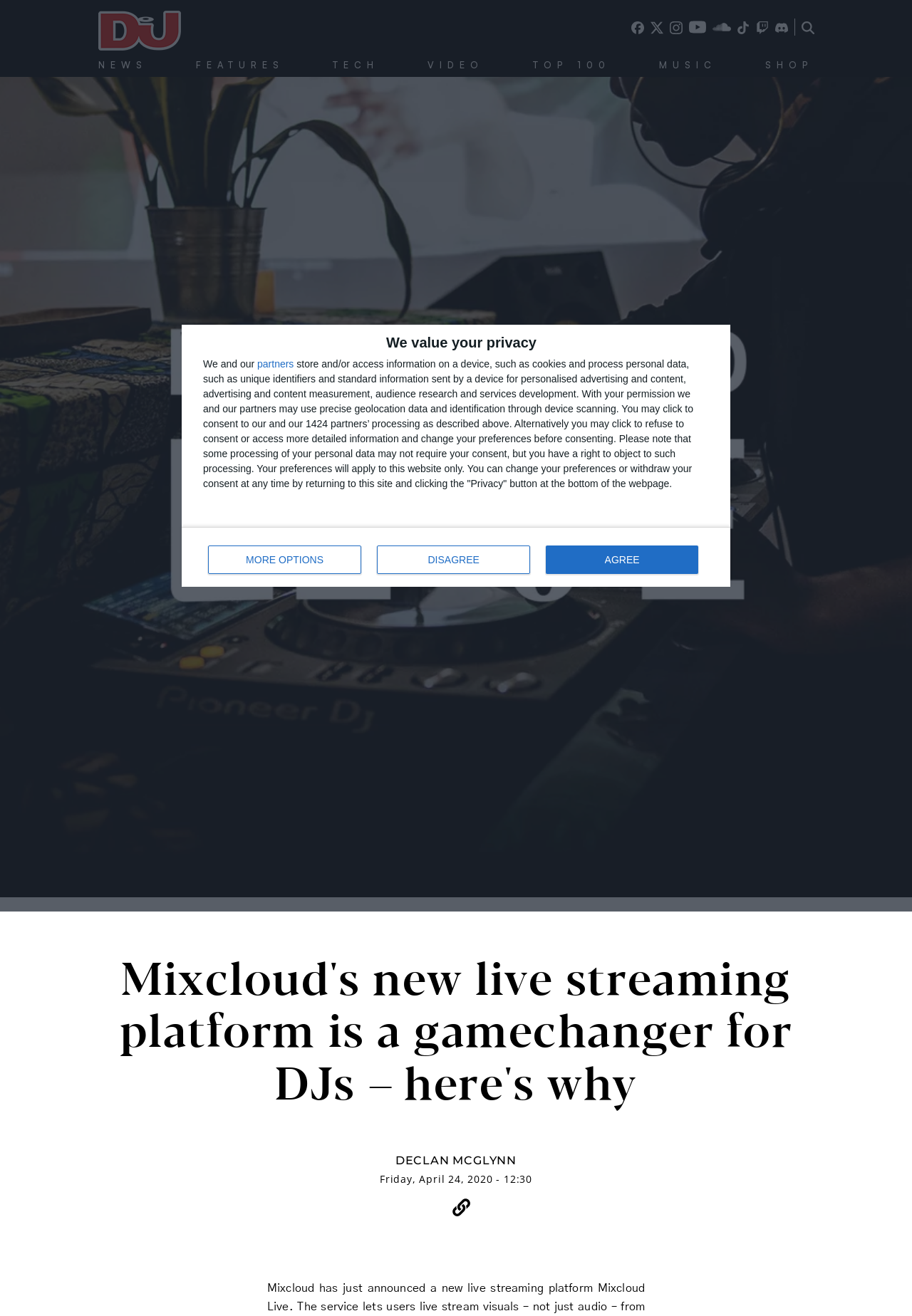What is the author's name of the main article?
Please answer the question as detailed as possible.

I found the answer by looking at the text 'DECLAN MCGLYNN' below the main article heading, which suggests that Declan McGlynn is the author of the article.